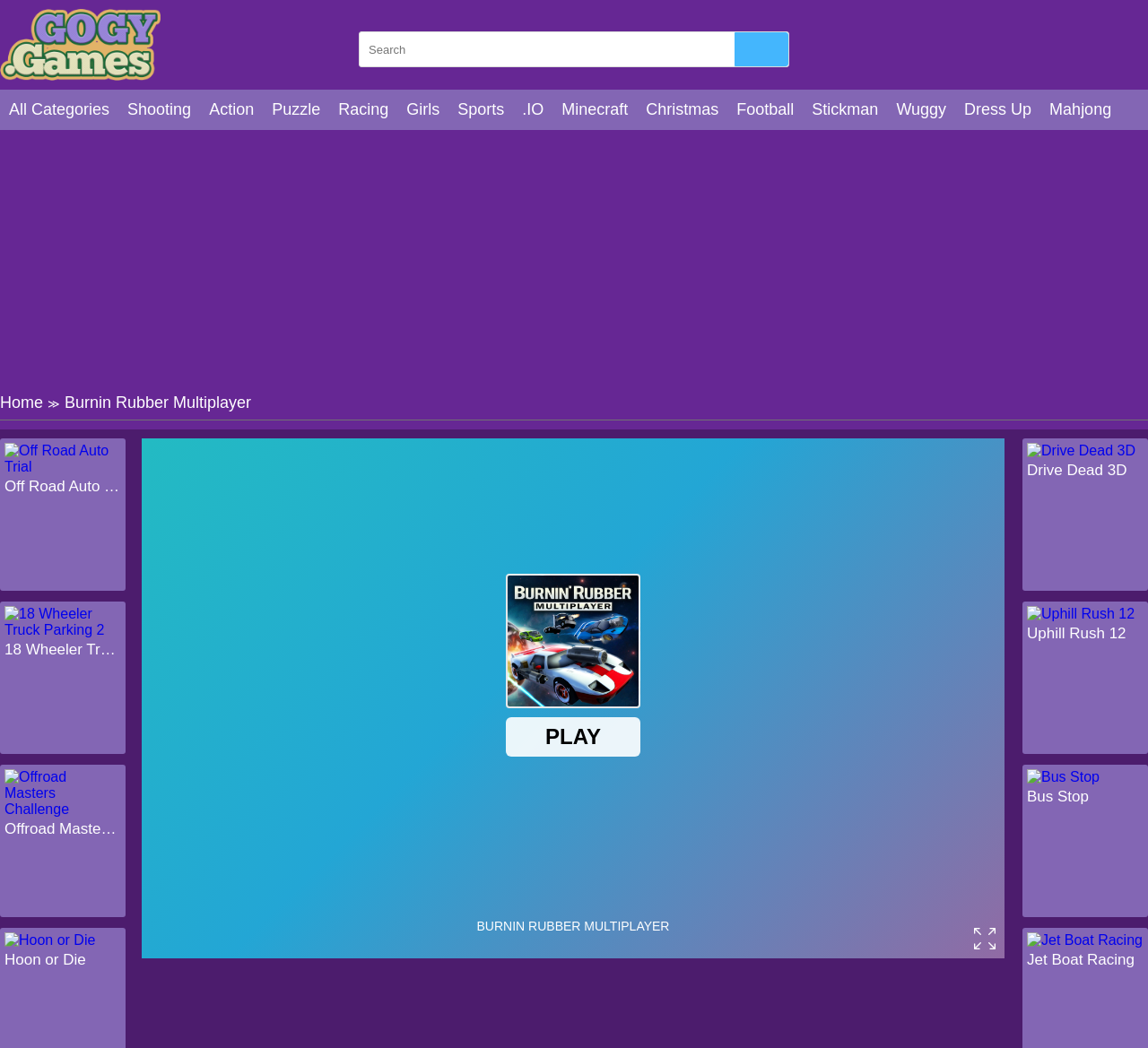Describe all the key features of the webpage in detail.

This webpage is a game portal, specifically focused on car games, with a prominent title "Play Burnin Rubber Multiplayer game online on Gogy". At the top left corner, there is a logo of "gogy.games" with a link to the website. Next to it, there is a search bar with a button. Below the search bar, there are 17 categories of games listed horizontally, including "All Categories", "Shooting", "Action", "Racing", and more.

On the left side of the page, there is a vertical list of links to various games, including "Off Road Auto Trial", "18 Wheeler Truck Parking 2", "Offroad Masters Challenge", and more. Each game link has a corresponding image next to it.

On the right side of the page, there is a large advertisement iframe taking up most of the space. Below the advertisement, there are more game links with images, including "Drive Dead 3D", "Uphill Rush 12", "Bus Stop", and more.

At the top right corner, there is a link to the "Home" page, and a static text "≫" next to it. The page also has a few other iframes and images scattered throughout, but they do not seem to be interactive elements. Overall, the page is densely packed with game links and images, making it easy for users to browse and find their desired car game.